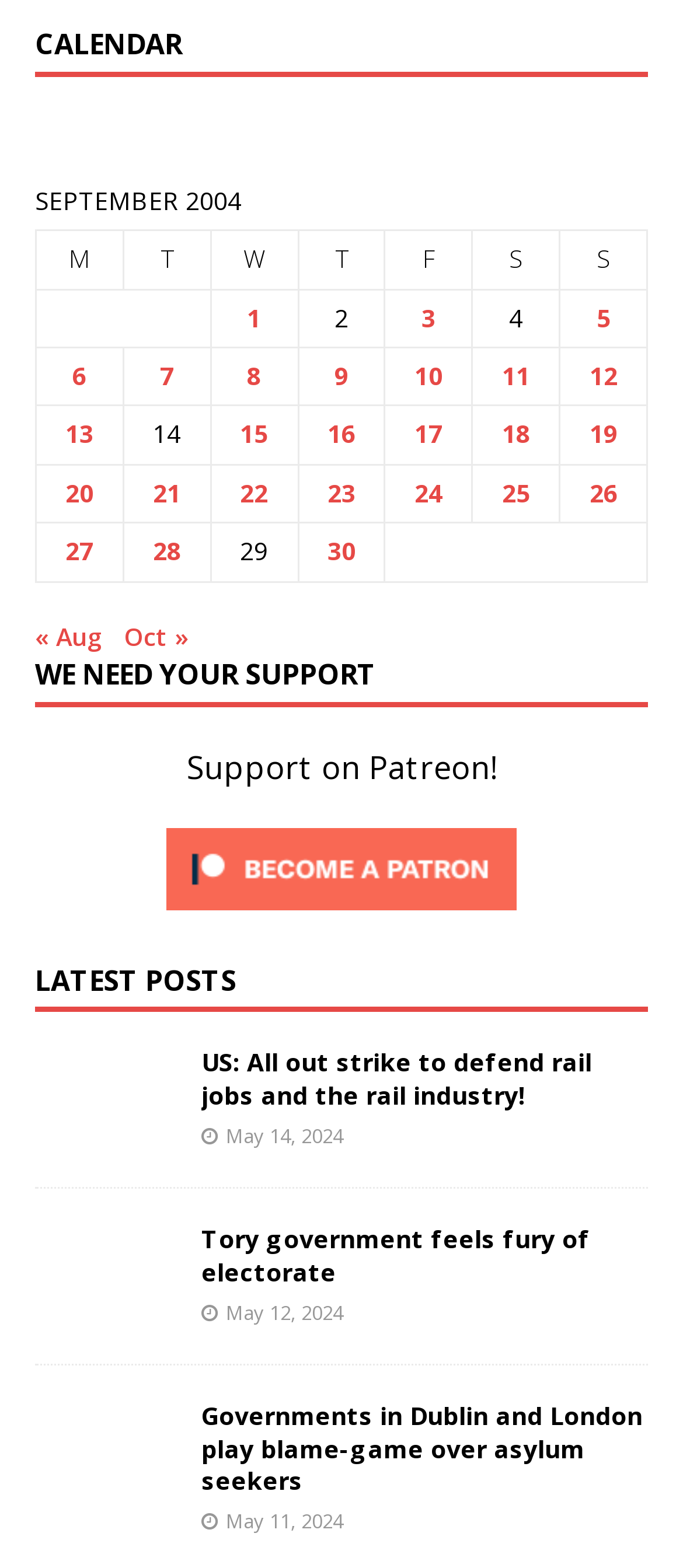Identify the bounding box of the UI element described as follows: "About Us". Provide the coordinates as four float numbers in the range of 0 to 1 [left, top, right, bottom].

None